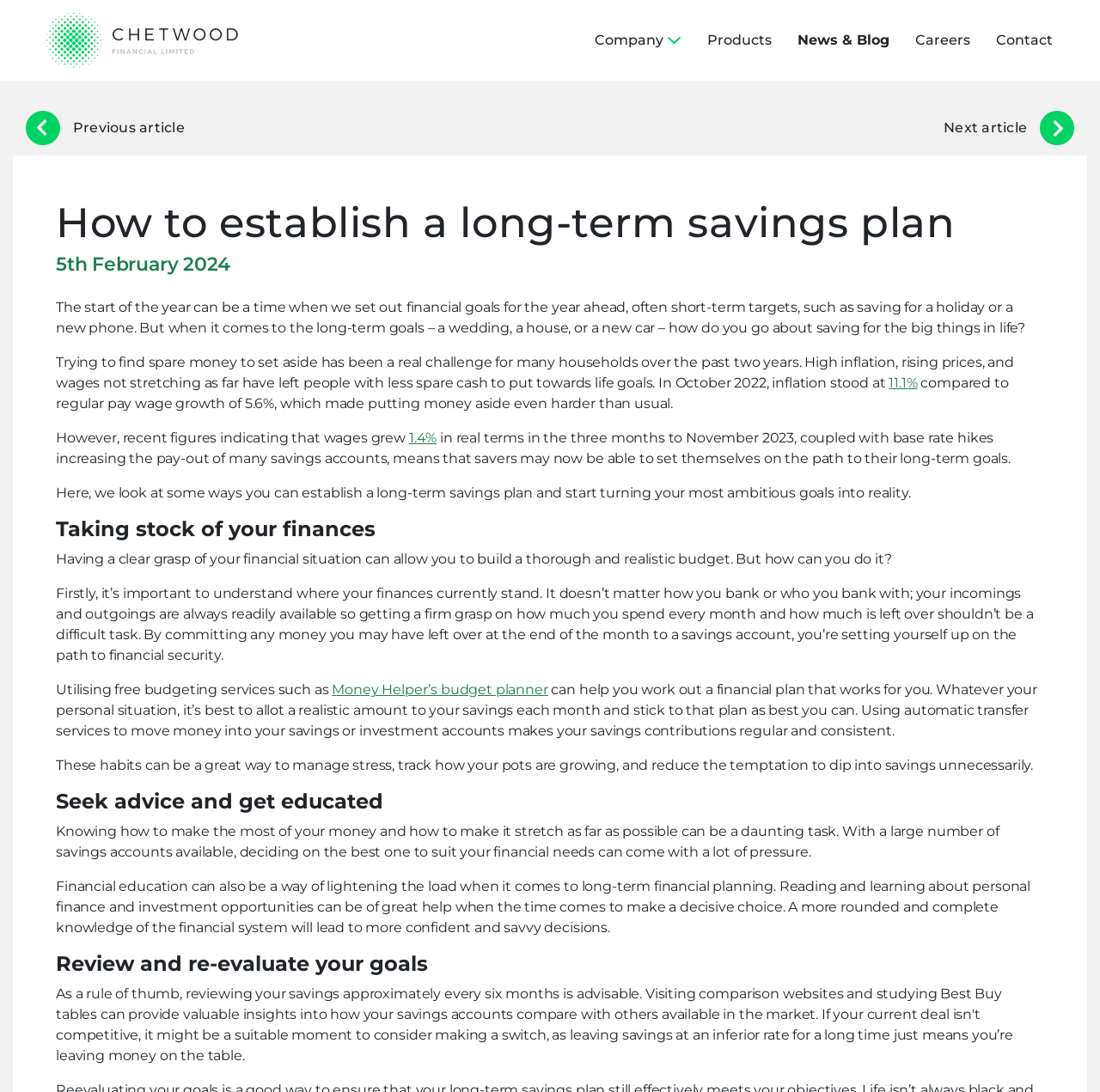Identify and extract the main heading of the webpage.

How to establish a long-term savings plan